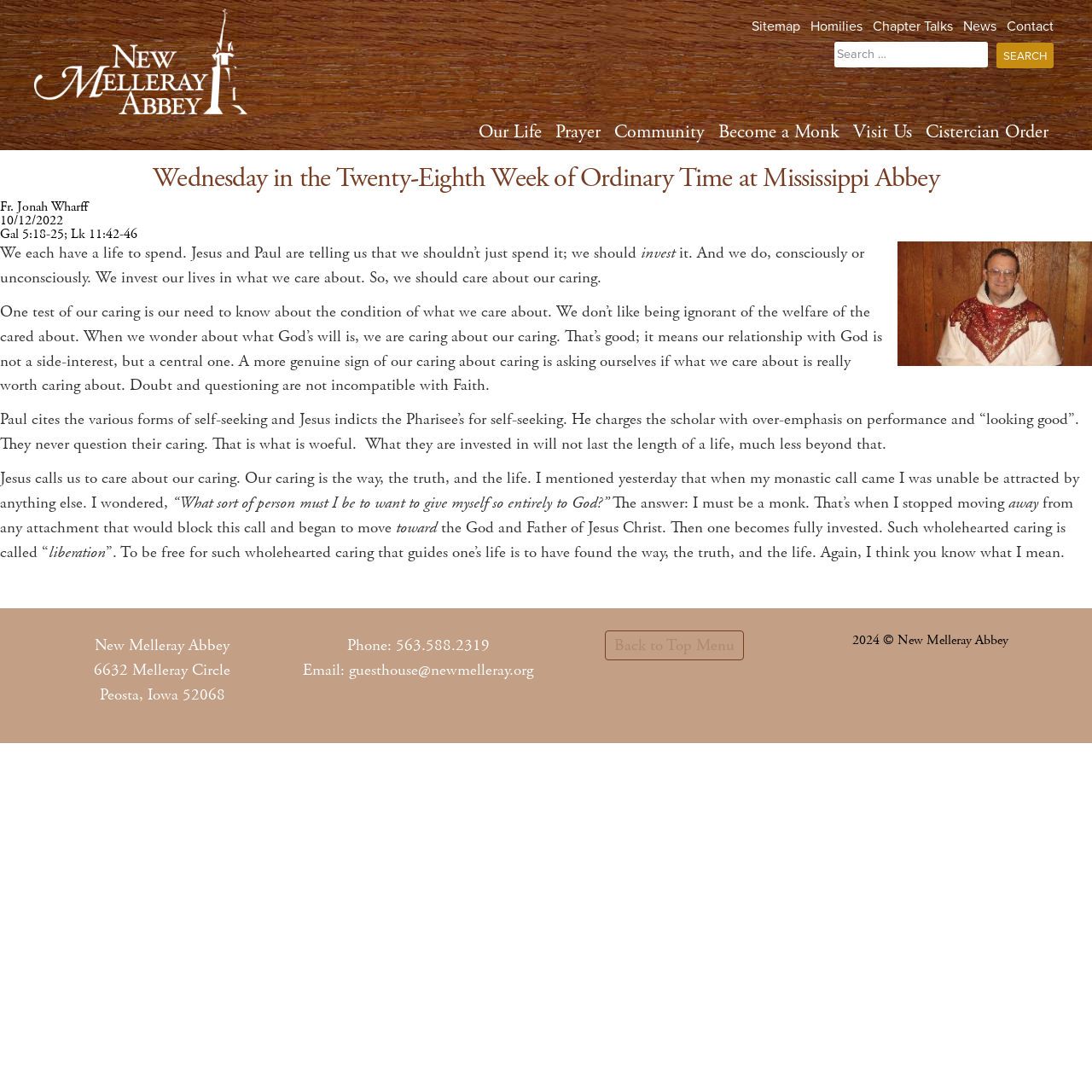Find the bounding box coordinates for the element described here: "Chapter Talks".

[0.799, 0.017, 0.873, 0.032]